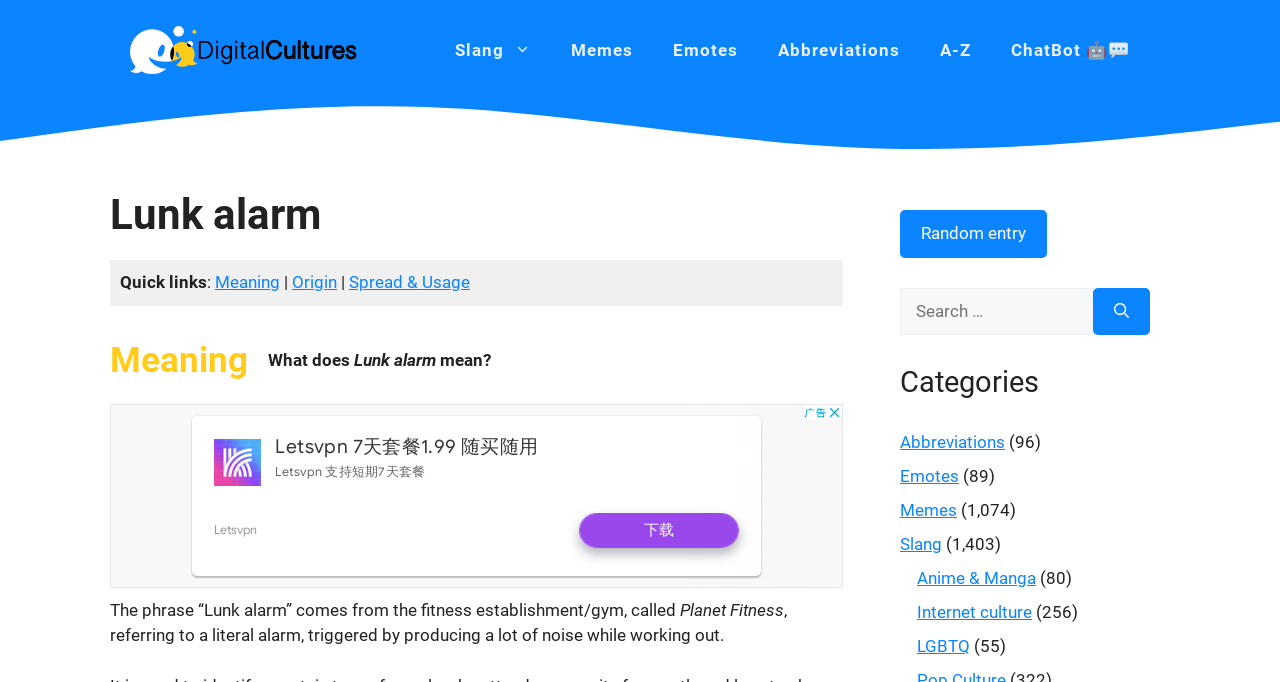Provide the bounding box coordinates of the HTML element described by the text: "ChatBot 🤖💬". The coordinates should be in the format [left, top, right, bottom] with values between 0 and 1.

[0.774, 0.029, 0.898, 0.117]